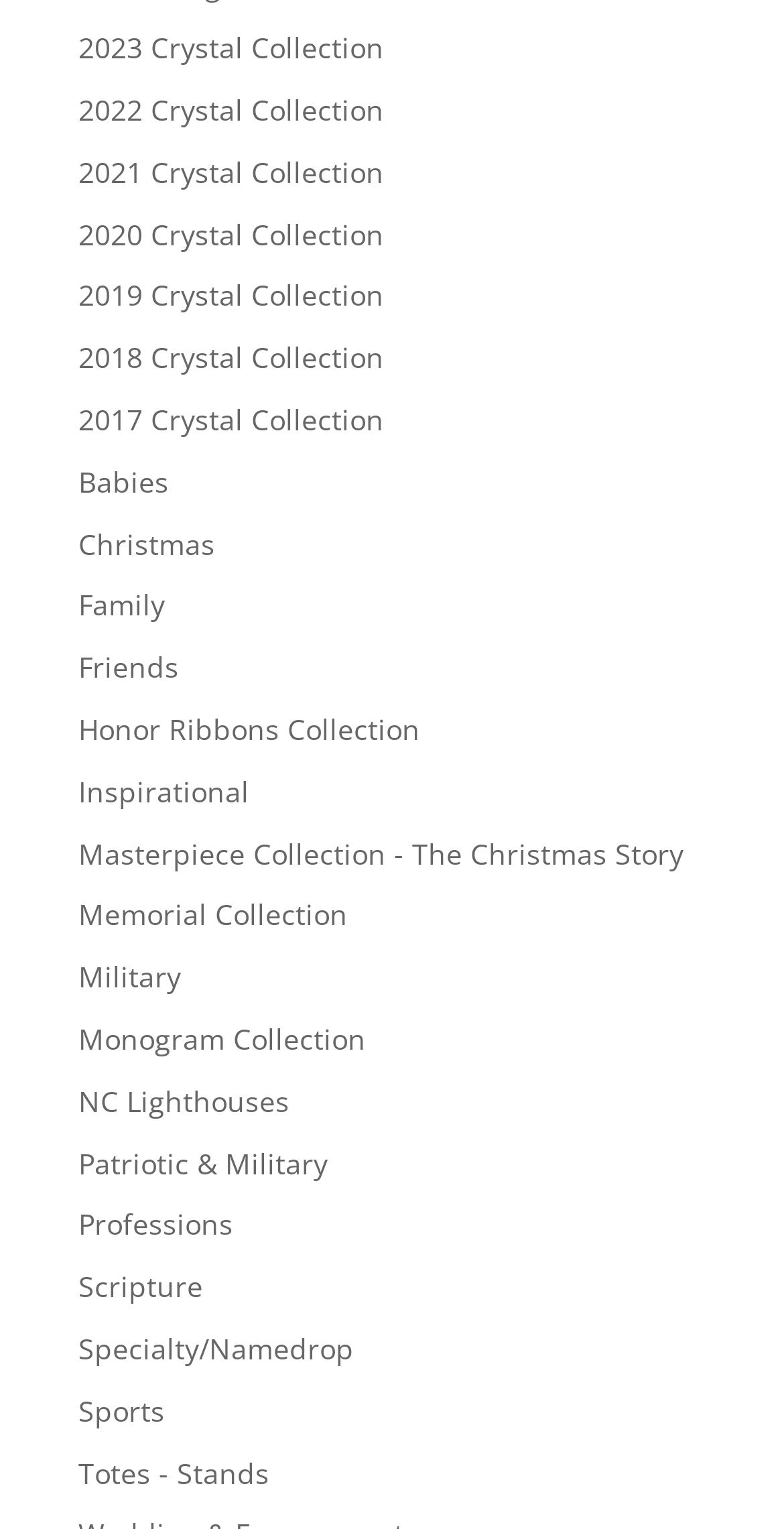Determine the bounding box coordinates for the region that must be clicked to execute the following instruction: "Explore Christmas ornaments".

[0.1, 0.343, 0.274, 0.368]